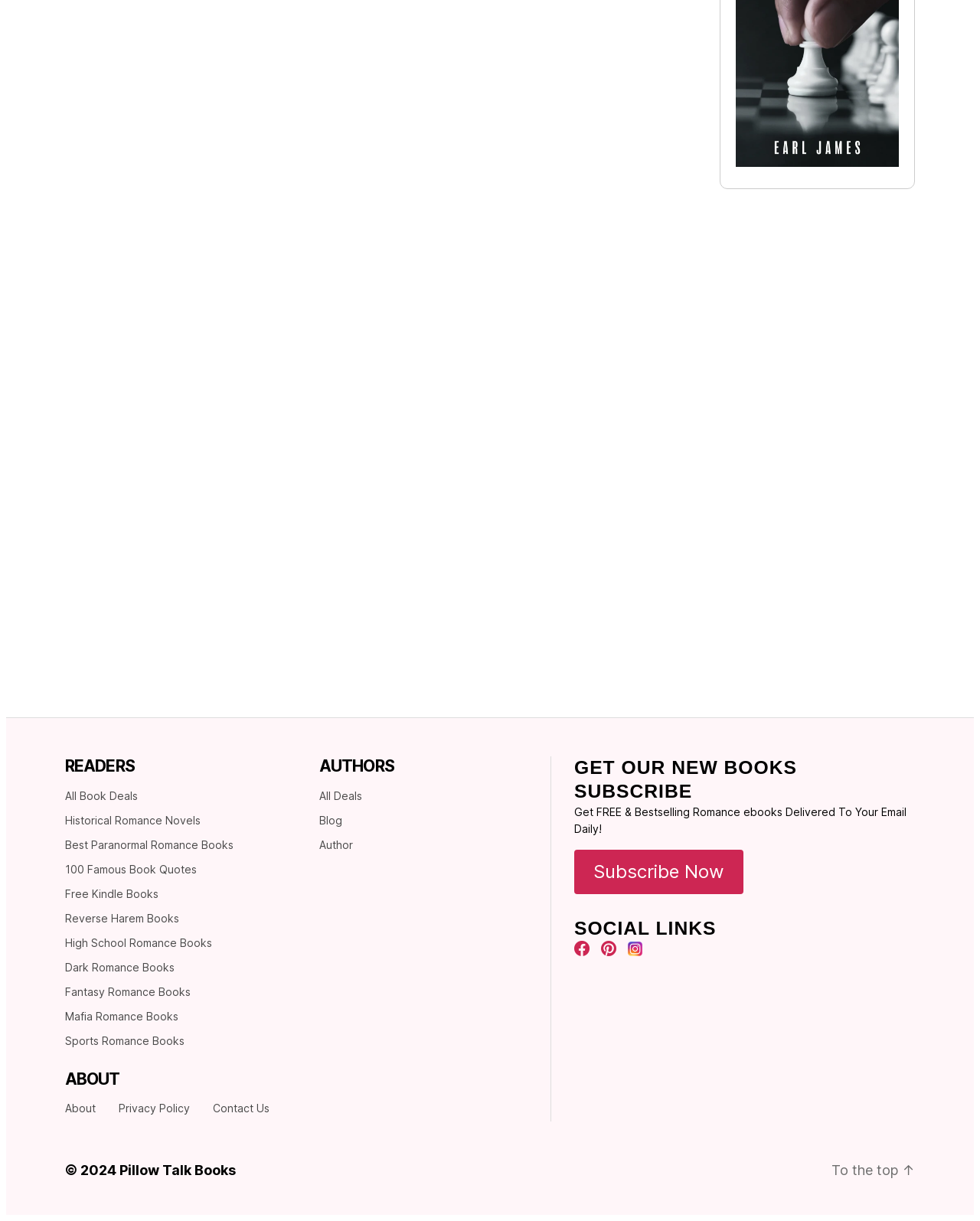Please identify the bounding box coordinates of the area I need to click to accomplish the following instruction: "Follow on Facebook".

[0.586, 0.74, 0.602, 0.753]